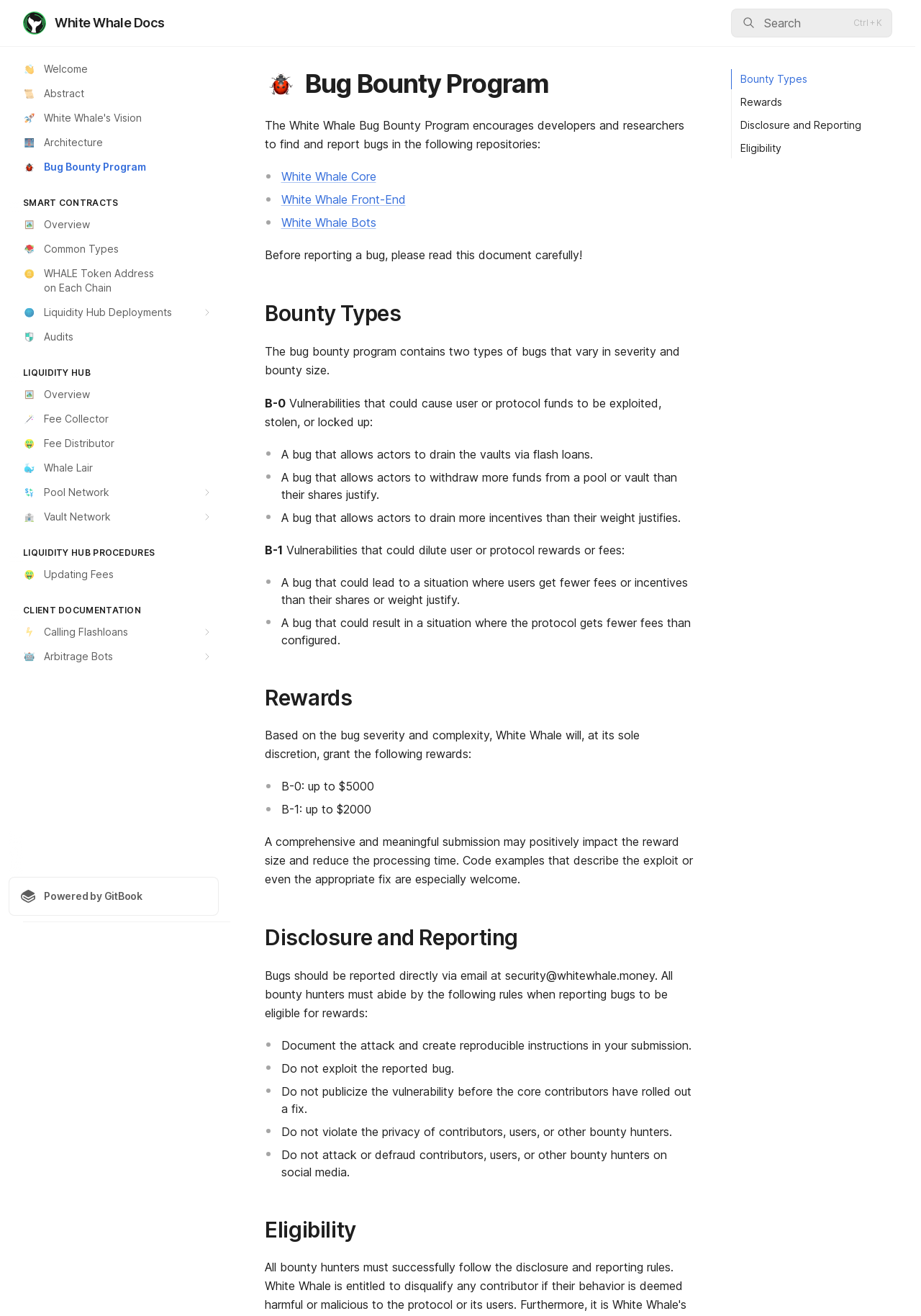Look at the image and give a detailed response to the following question: What are the two types of bugs in the bug bounty program?

The two types of bugs in the bug bounty program are mentioned in the static text elements with the text 'B-0' and 'B-1' which are children of the root element. B-0 refers to vulnerabilities that could cause user or protocol funds to be exploited, stolen, or locked up, and B-1 refers to vulnerabilities that could dilute user or protocol rewards or fees.